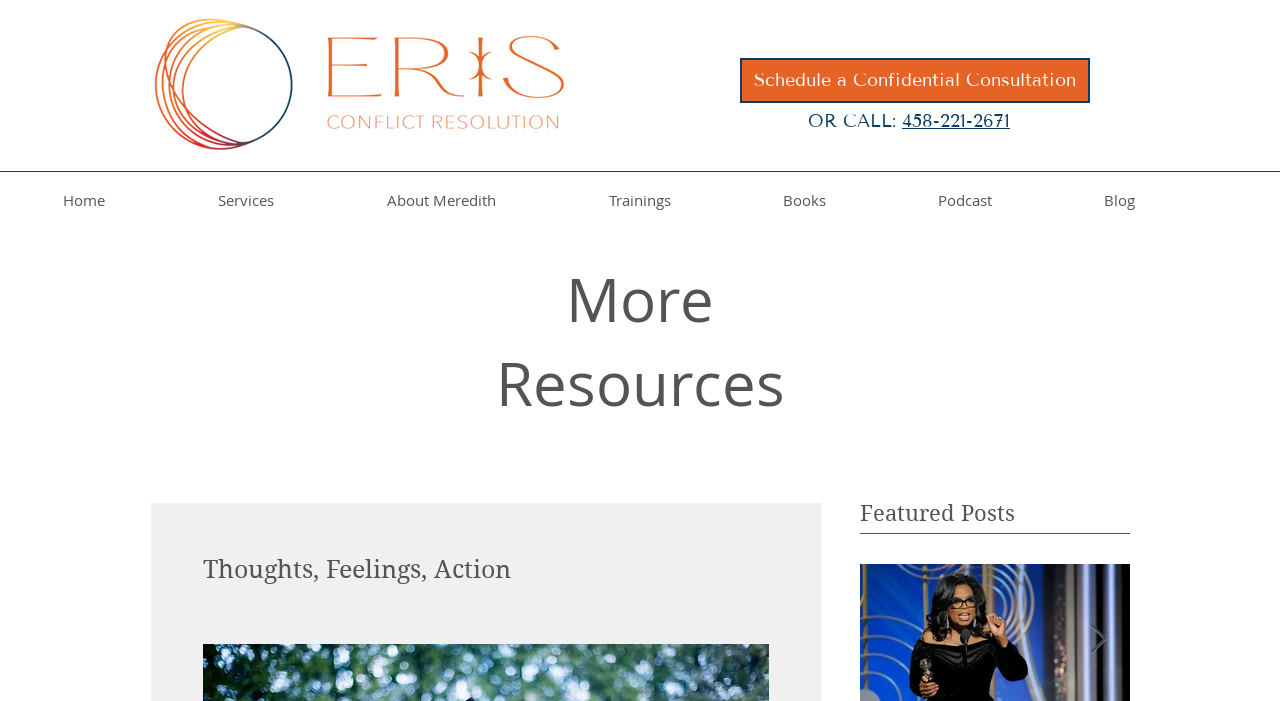Find the bounding box coordinates for the area that must be clicked to perform this action: "Read more about services".

[0.159, 0.254, 0.291, 0.318]